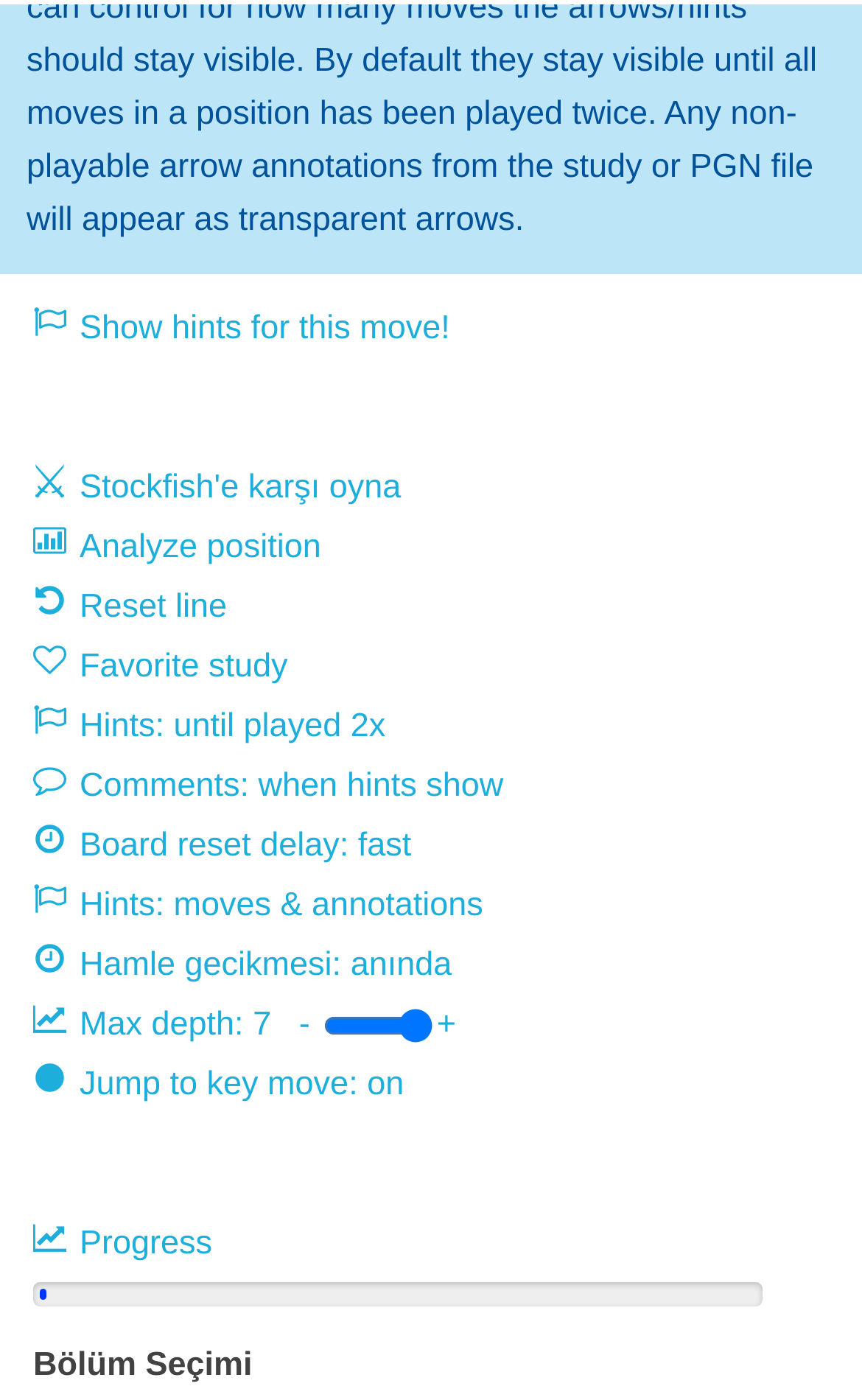What is the maximum value of the slider?
Use the screenshot to answer the question with a single word or phrase.

7